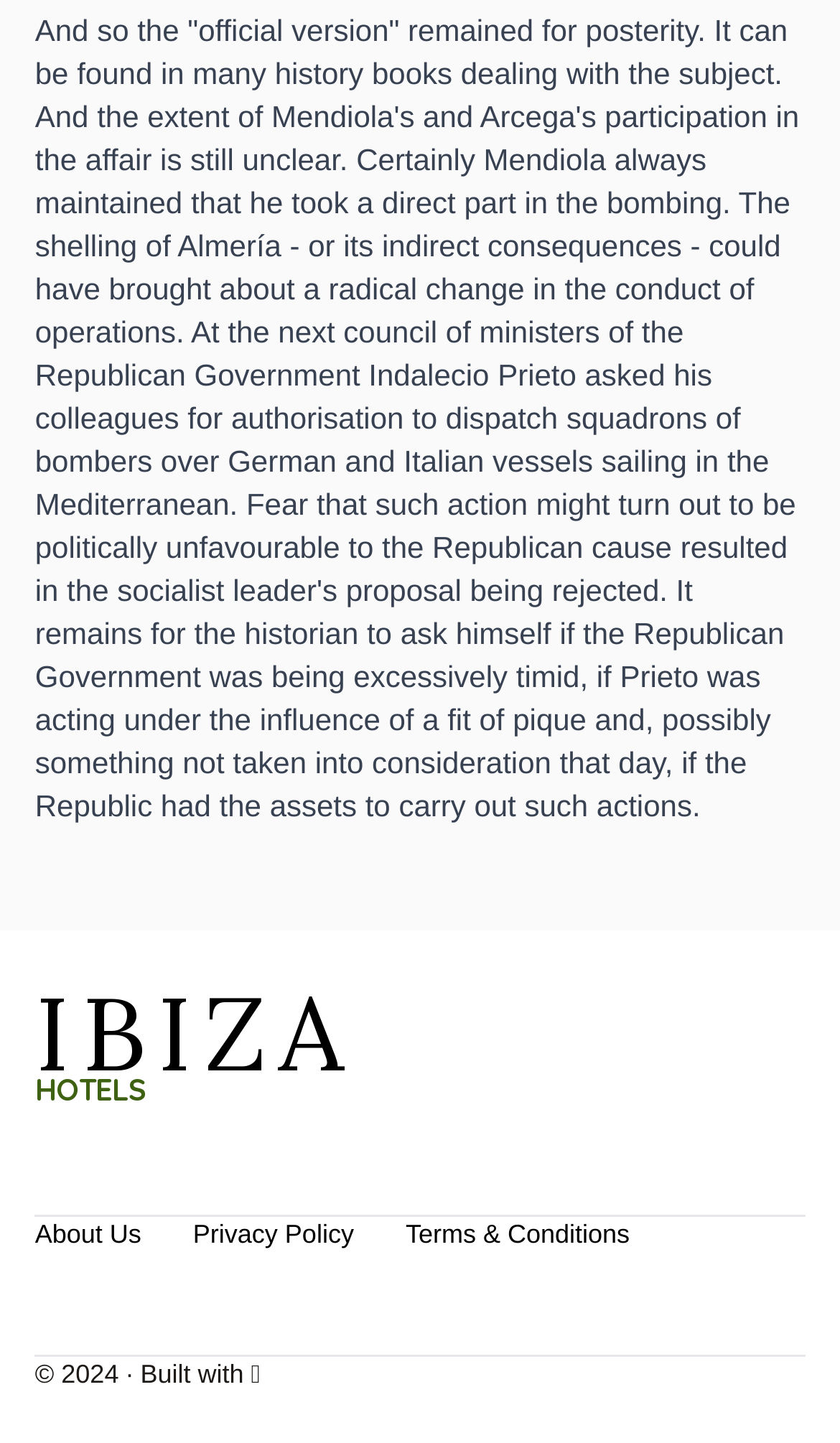For the given element description IbizaHotels, determine the bounding box coordinates of the UI element. The coordinates should follow the format (top-left x, top-left y, bottom-right x, bottom-right y) and be within the range of 0 to 1.

[0.042, 0.681, 0.424, 0.771]